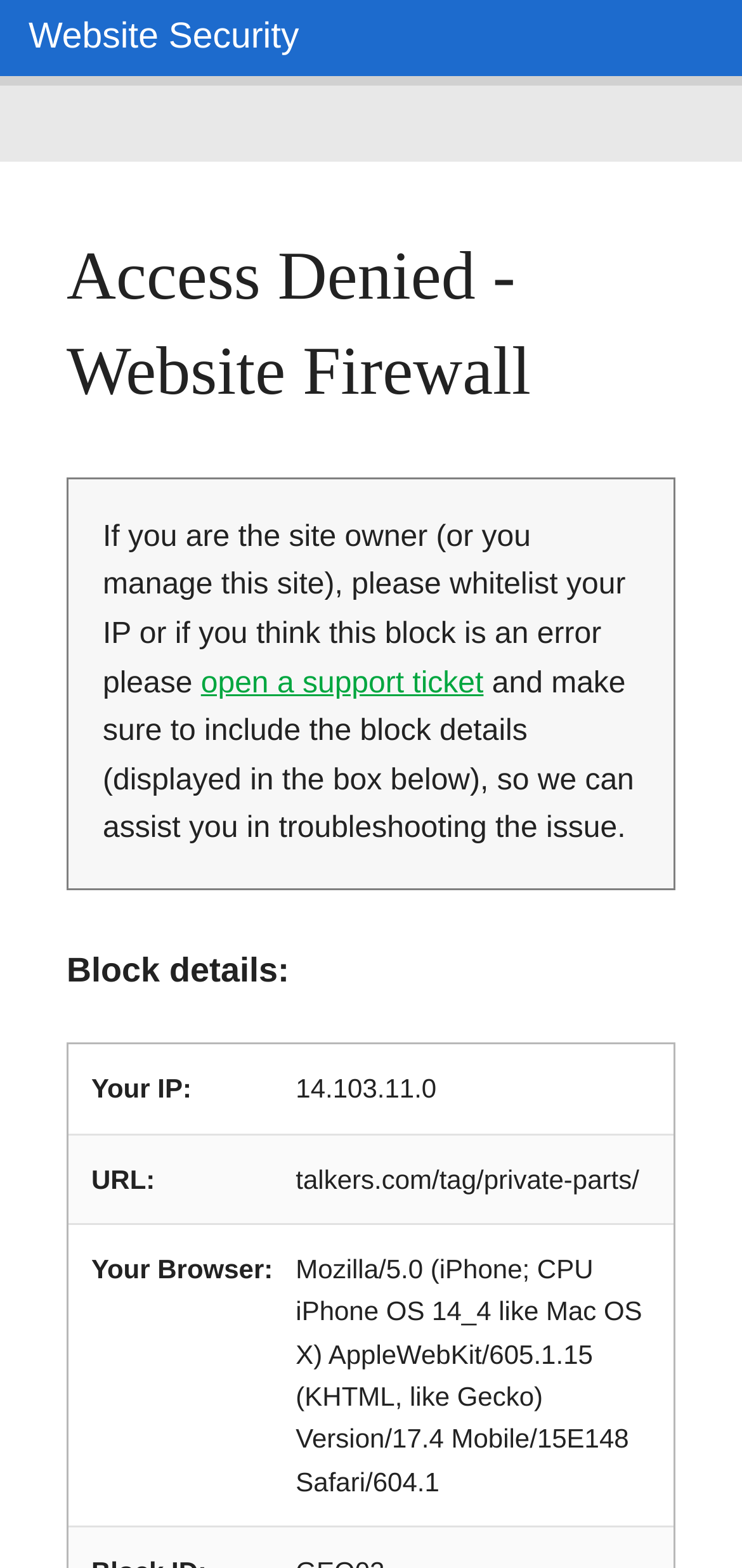What should the site owner do if they think this block is an error?
Look at the image and provide a detailed response to the question.

The webpage provides instructions for the site owner, stating that if they think the block is an error, they should open a support ticket and include the block details displayed on the webpage.